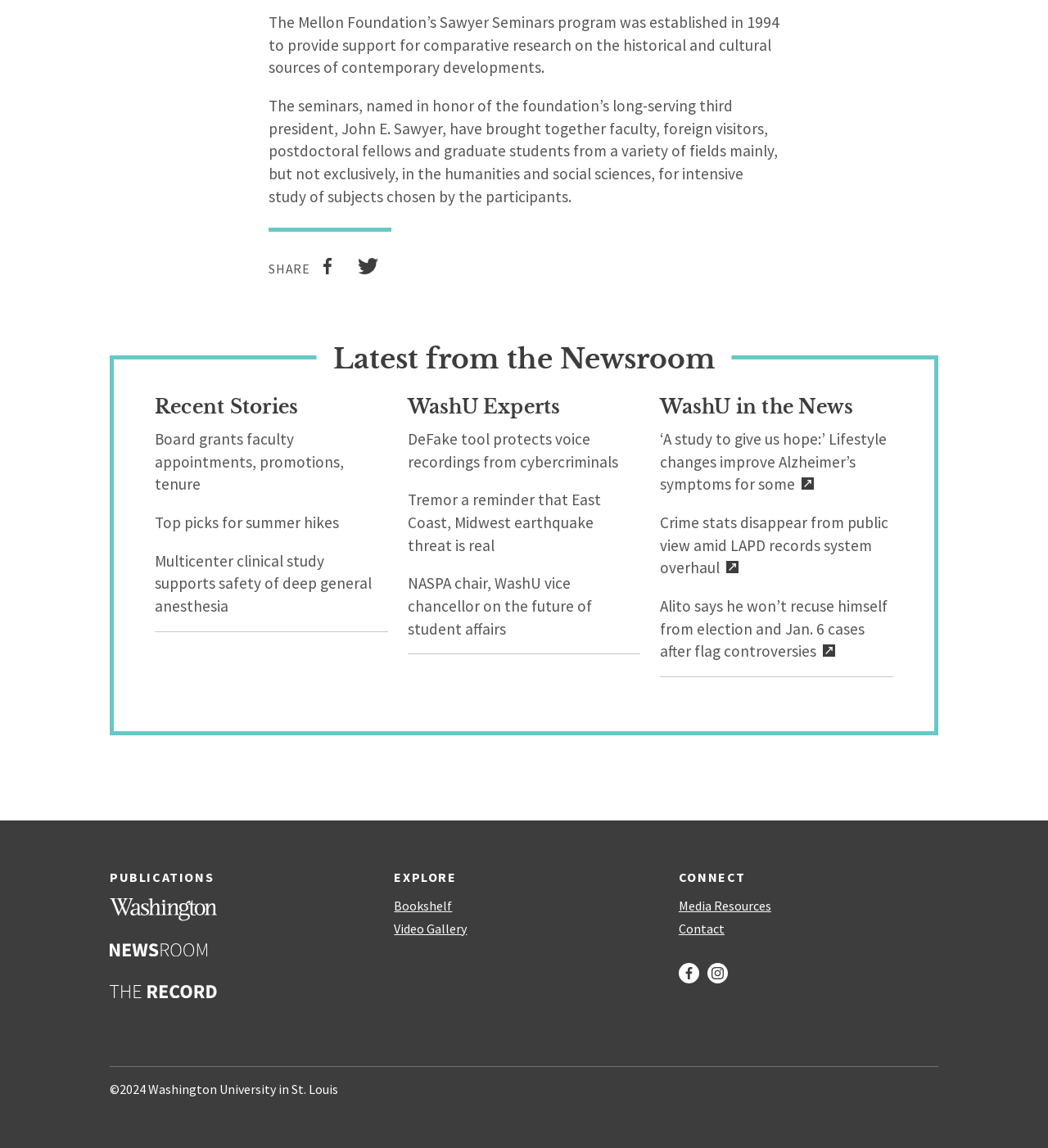What are the social media platforms mentioned?
We need a detailed and meticulous answer to the question.

The question asks about the social media platforms mentioned on the webpage. By analyzing the link elements under the 'CONNECT' heading, we find that there are links to 'Facebook' and 'Instagram', which are the two social media platforms mentioned.